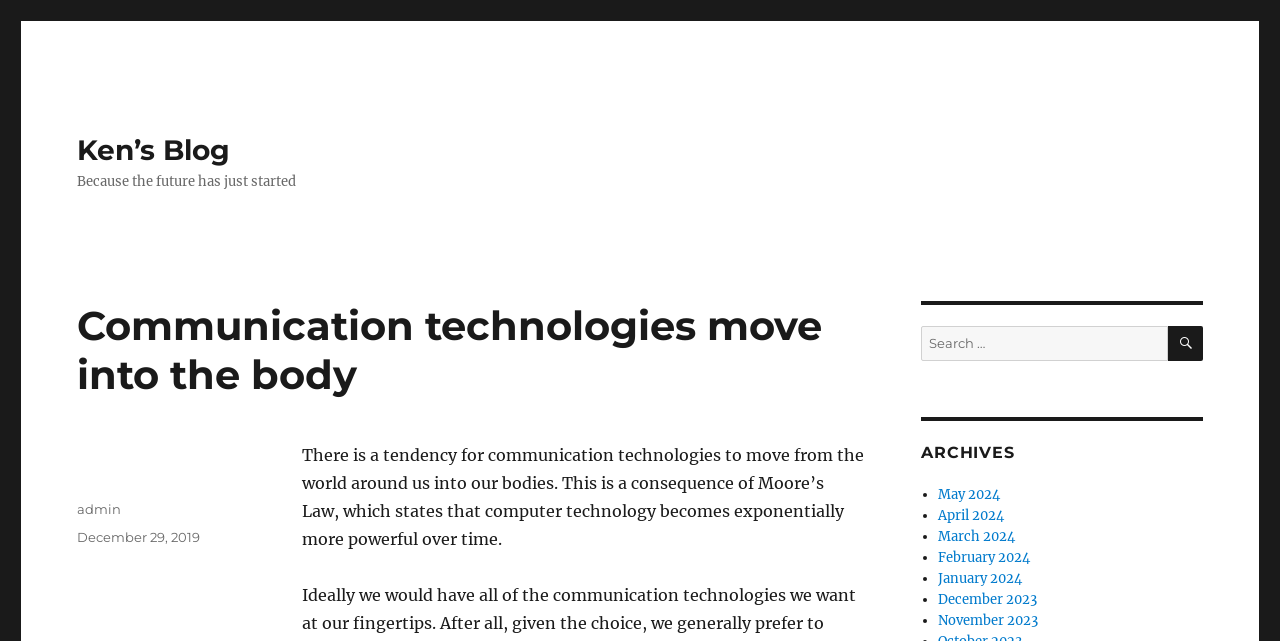Locate the heading on the webpage and return its text.

Communication technologies move into the body